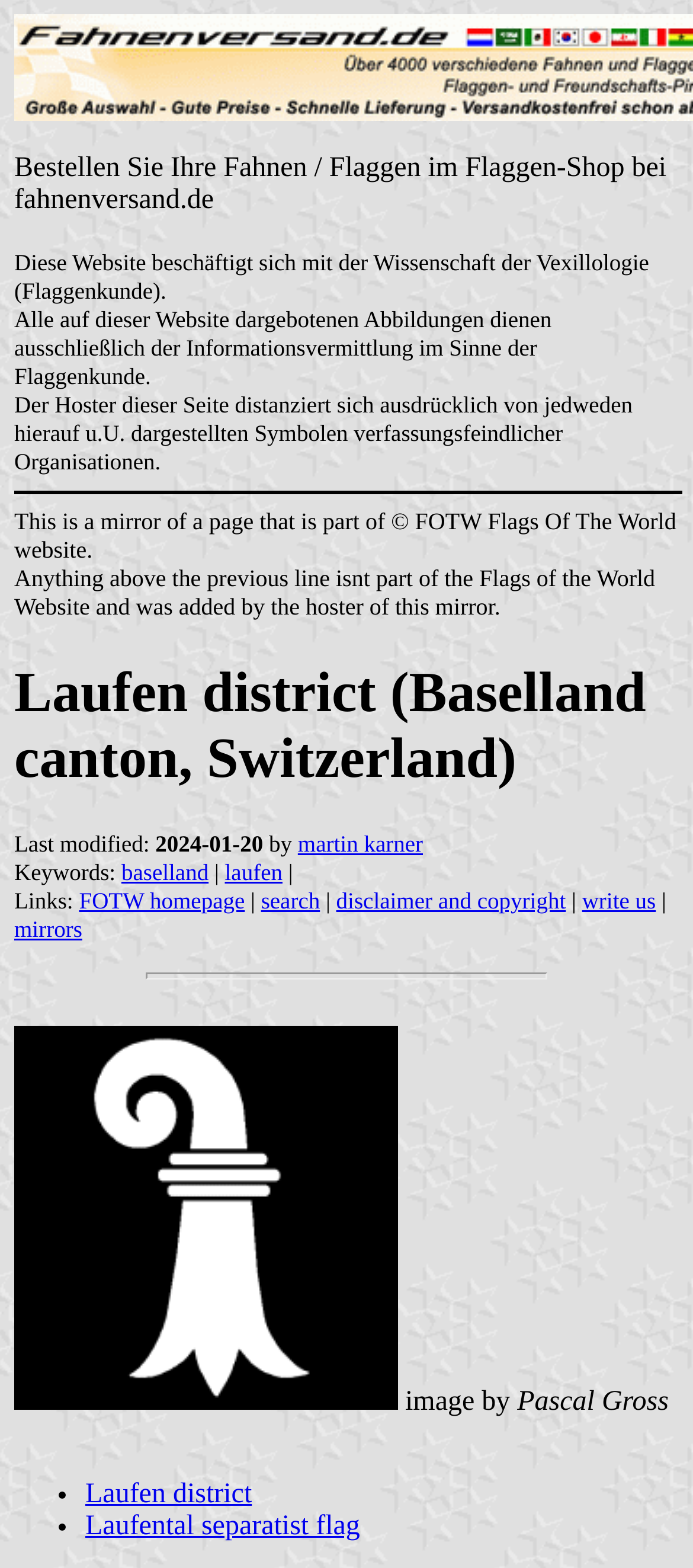What is the topic of this webpage?
Give a comprehensive and detailed explanation for the question.

Based on the webpage content, I can see that the webpage is about the flag of Laufen district in Baselland canton, Switzerland. The webpage provides information about the flag, its design, and its history.